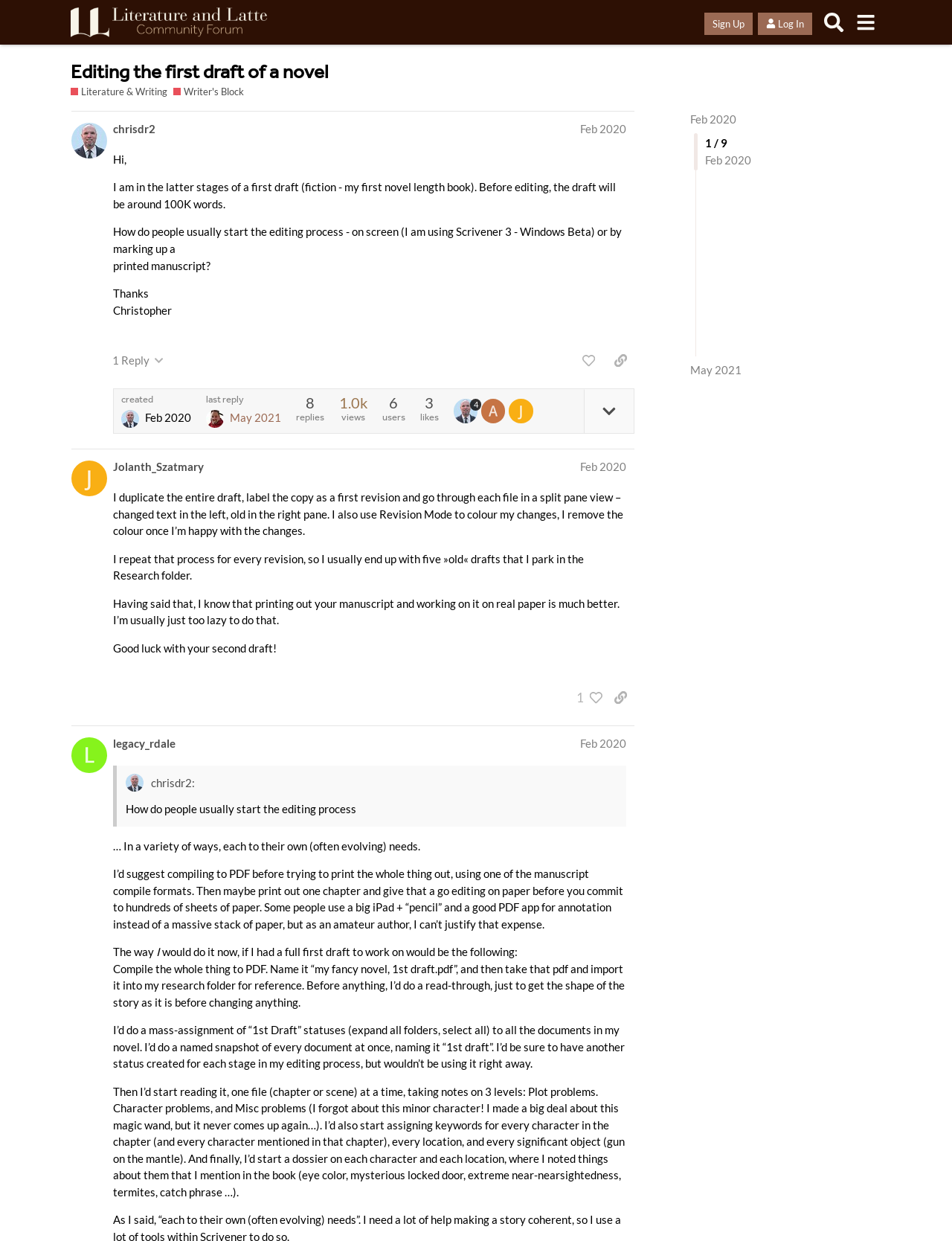Provide the bounding box coordinates for the UI element described in this sentence: "Podcast". The coordinates should be four float values between 0 and 1, i.e., [left, top, right, bottom].

None